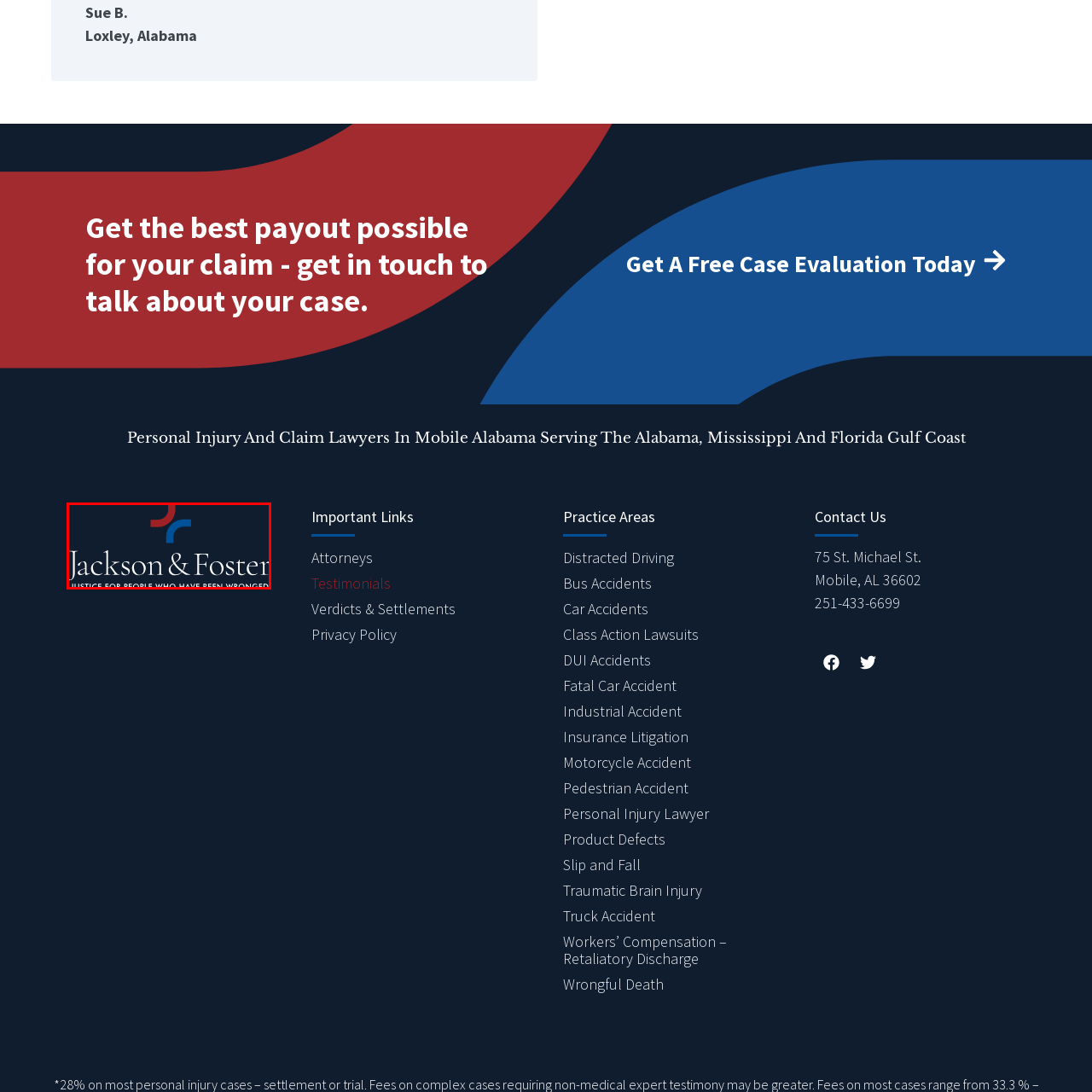Focus on the content within the red bounding box and answer this question using a single word or phrase: What is the color of the background?

Navy blue